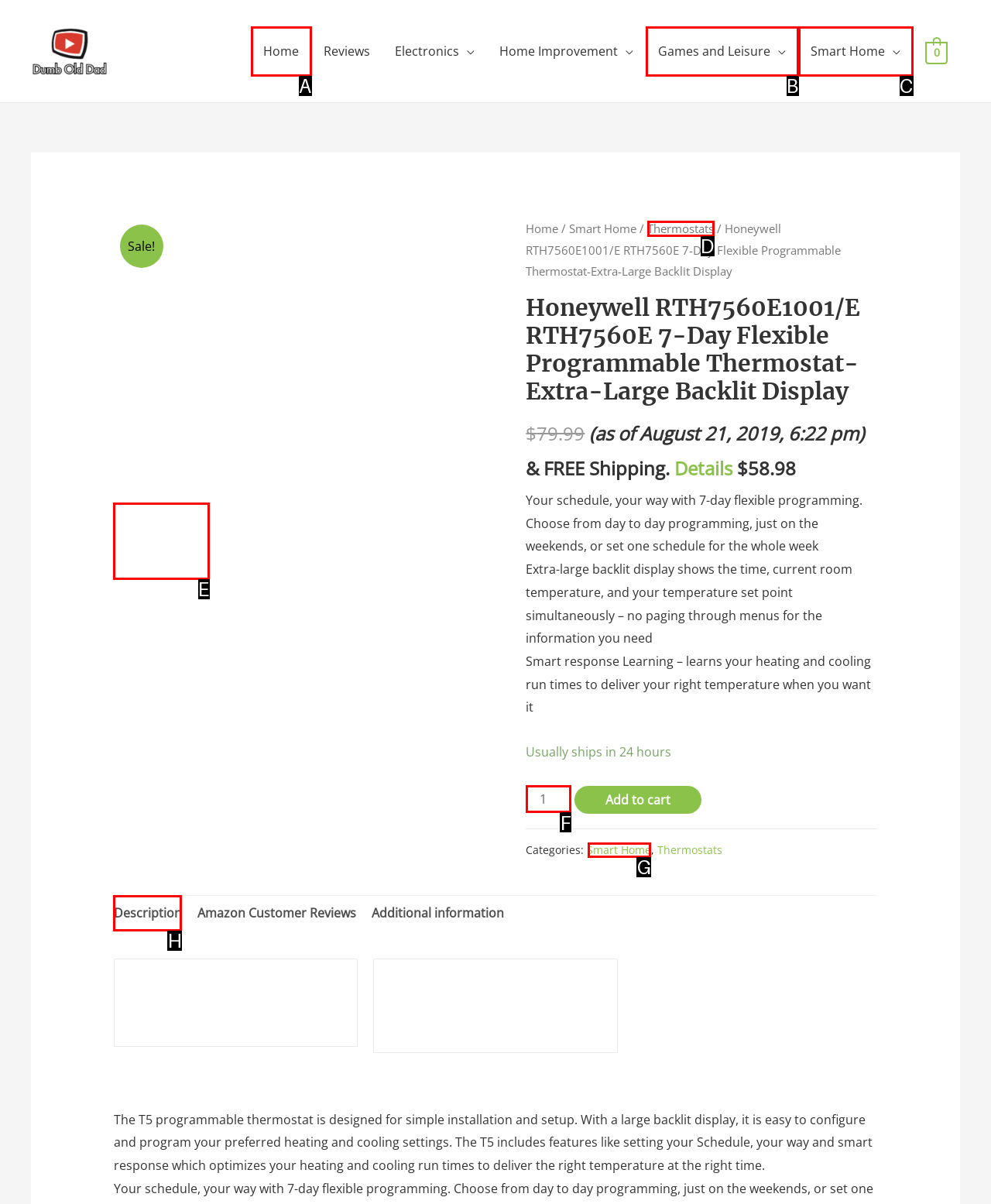Choose the HTML element that should be clicked to accomplish the task: Click on the 'Smart Home' category link. Answer with the letter of the chosen option.

G